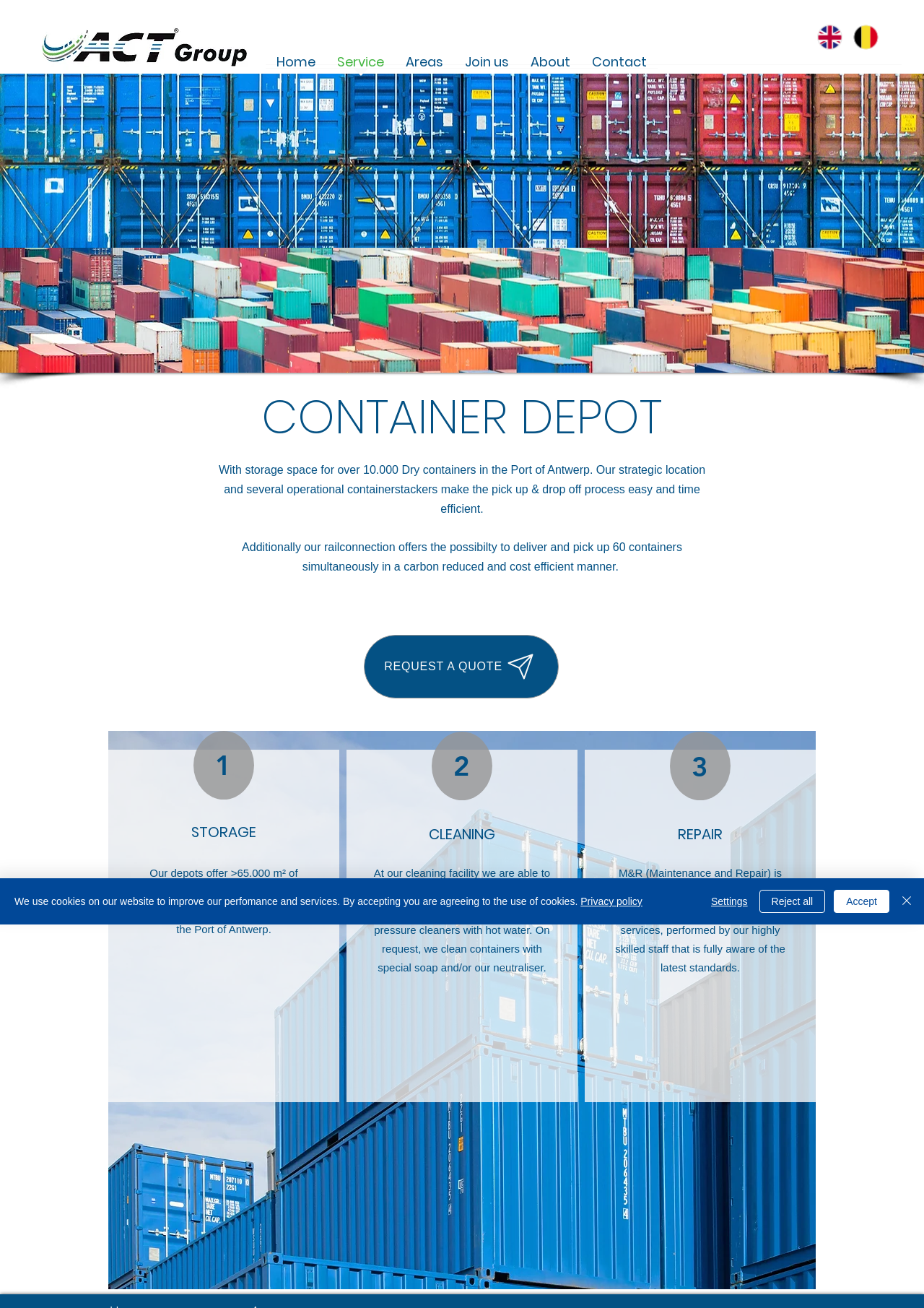Please identify the bounding box coordinates of the region to click in order to complete the task: "Click the previous slide button". The coordinates must be four float numbers between 0 and 1, specified as [left, top, right, bottom].

[0.016, 0.151, 0.051, 0.19]